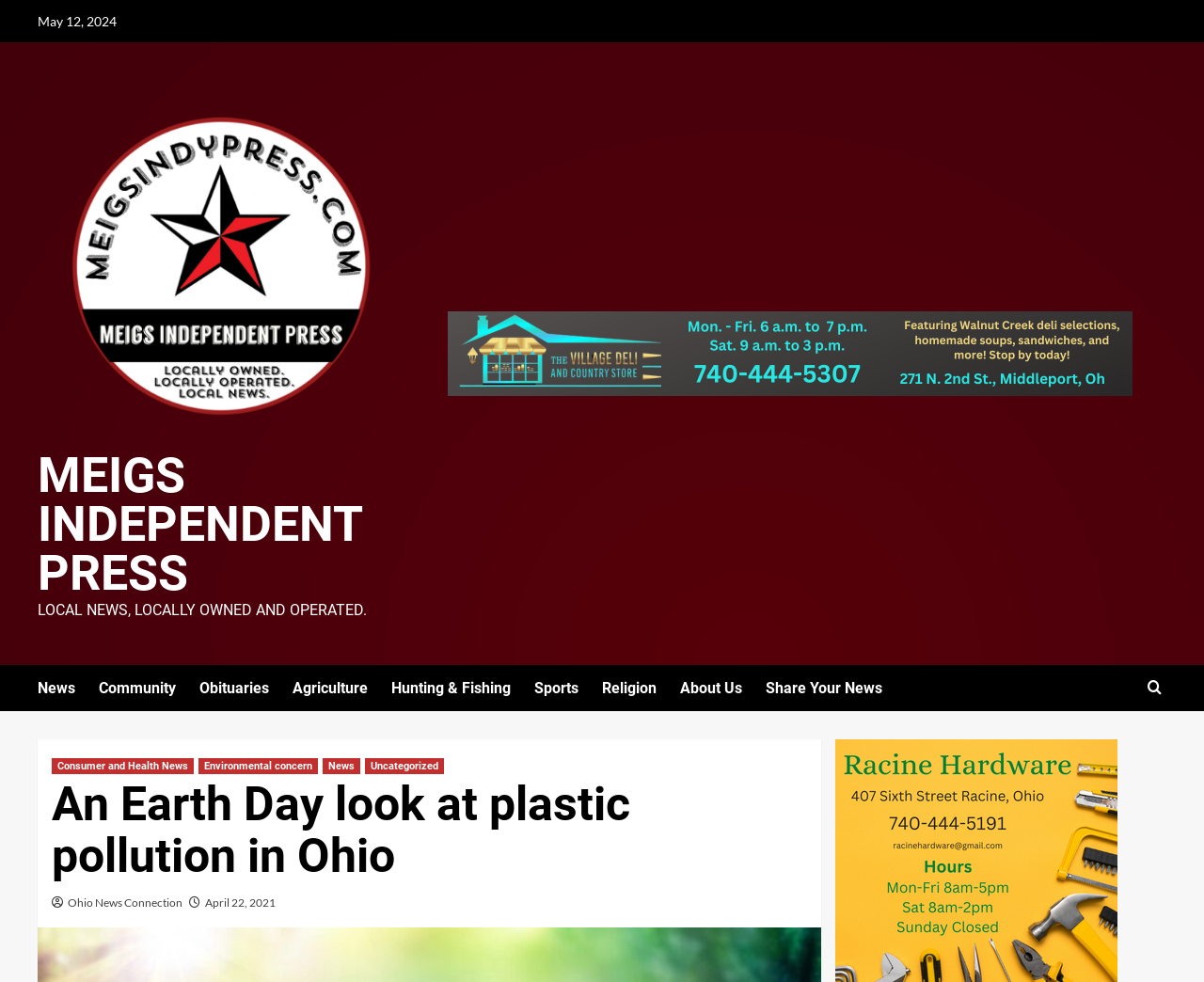Given the element description "parent_node: MEIGS INDEPENDENT PRESS", identify the bounding box of the corresponding UI element.

[0.031, 0.086, 0.336, 0.46]